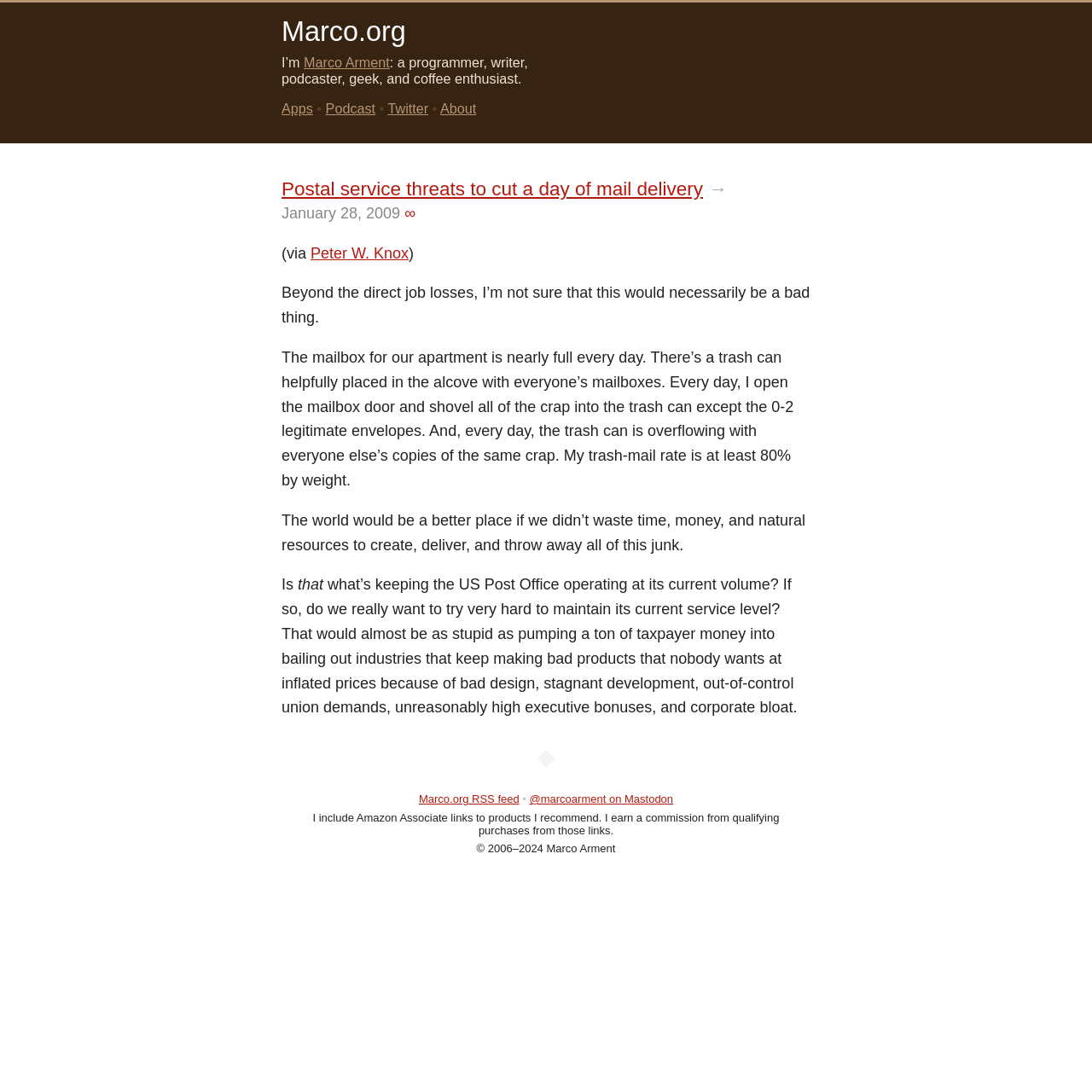From the element description GeekReads, predict the bounding box coordinates of the UI element. The coordinates must be specified in the format (top-left x, top-left y, bottom-right x, bottom-right y) and should be within the 0 to 1 range.

None